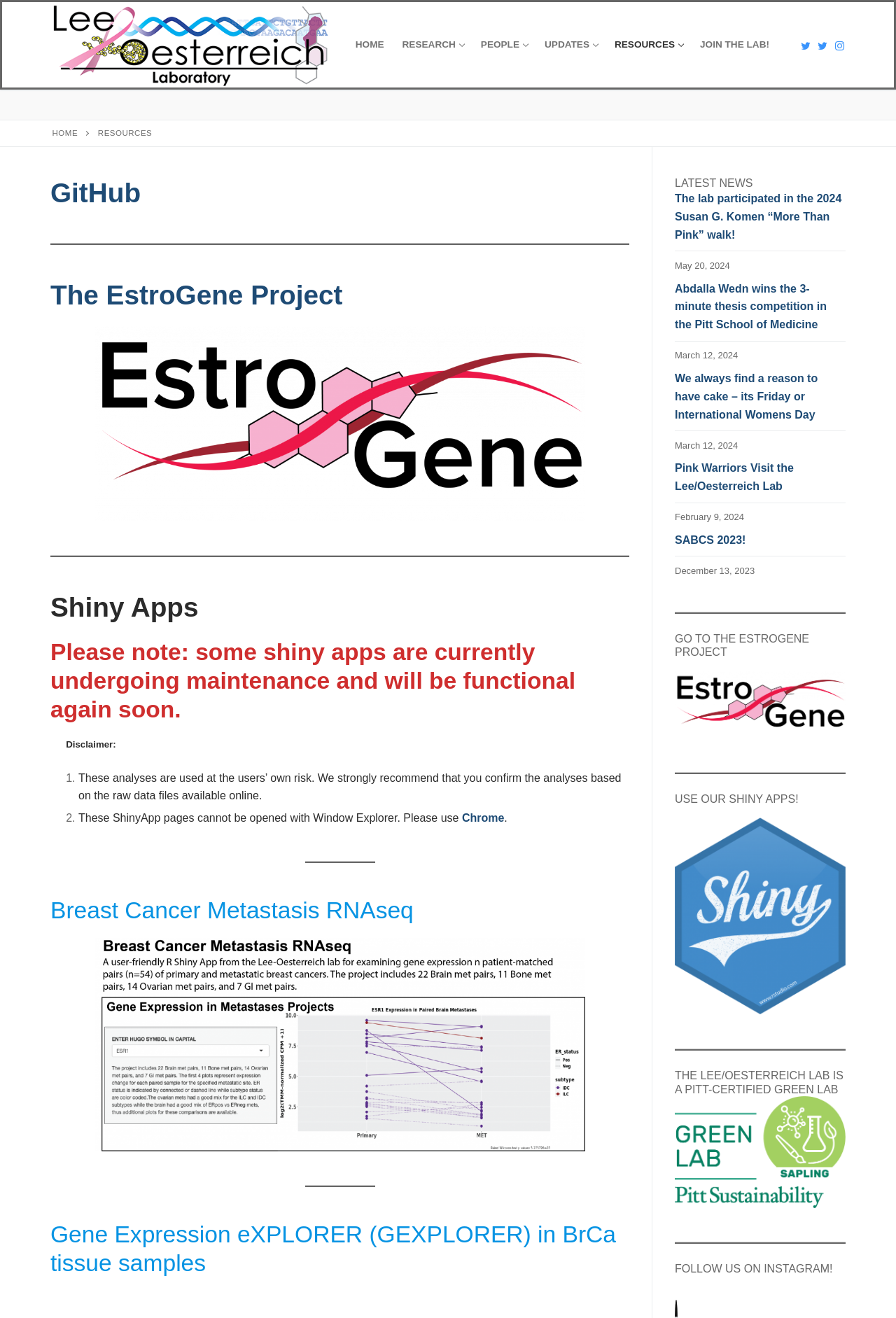Utilize the details in the image to thoroughly answer the following question: What is the name of the laboratory?

I found the answer by looking at the top-left corner of the webpage, where it says 'Resources - Lee/Oesterreich Laboratory'.